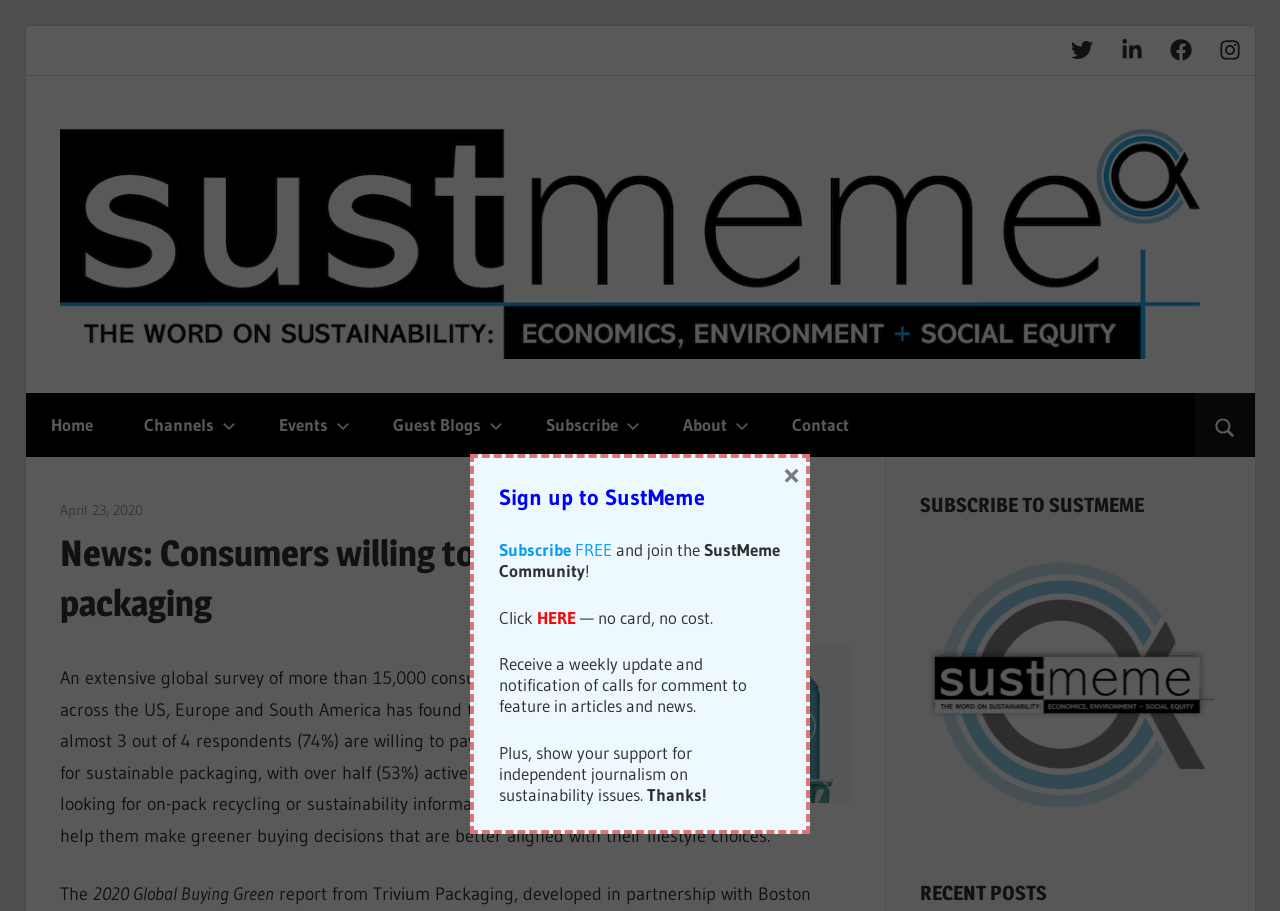Find and generate the main title of the webpage.

News: Consumers willing to pay for sustainable packaging